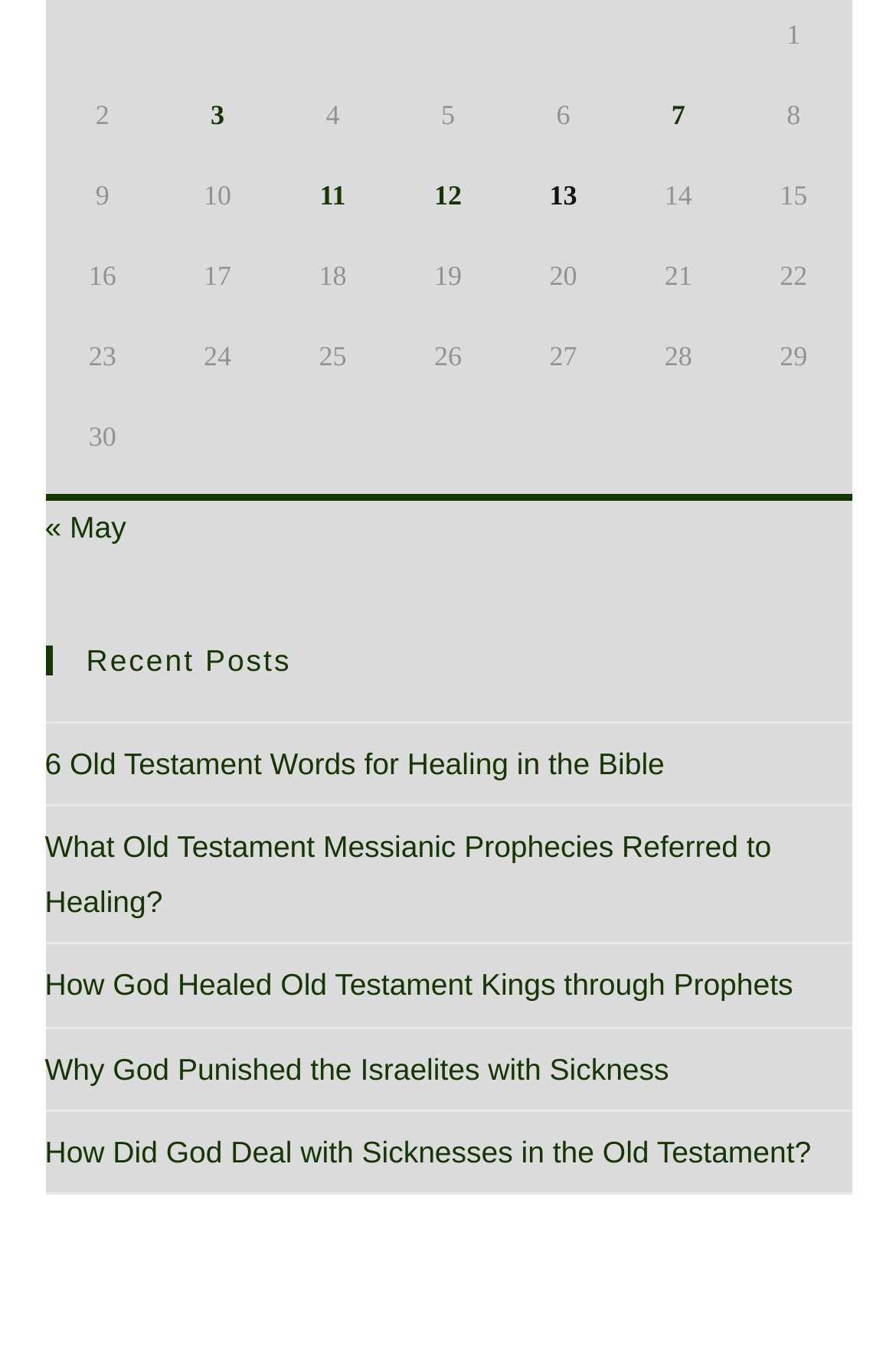Refer to the image and provide an in-depth answer to the question: 
What is the navigation section for?

The navigation section is located below the grid of posts, and it contains a link to the previous month, '« May'. This suggests that the navigation section is for navigating to previous and next months.